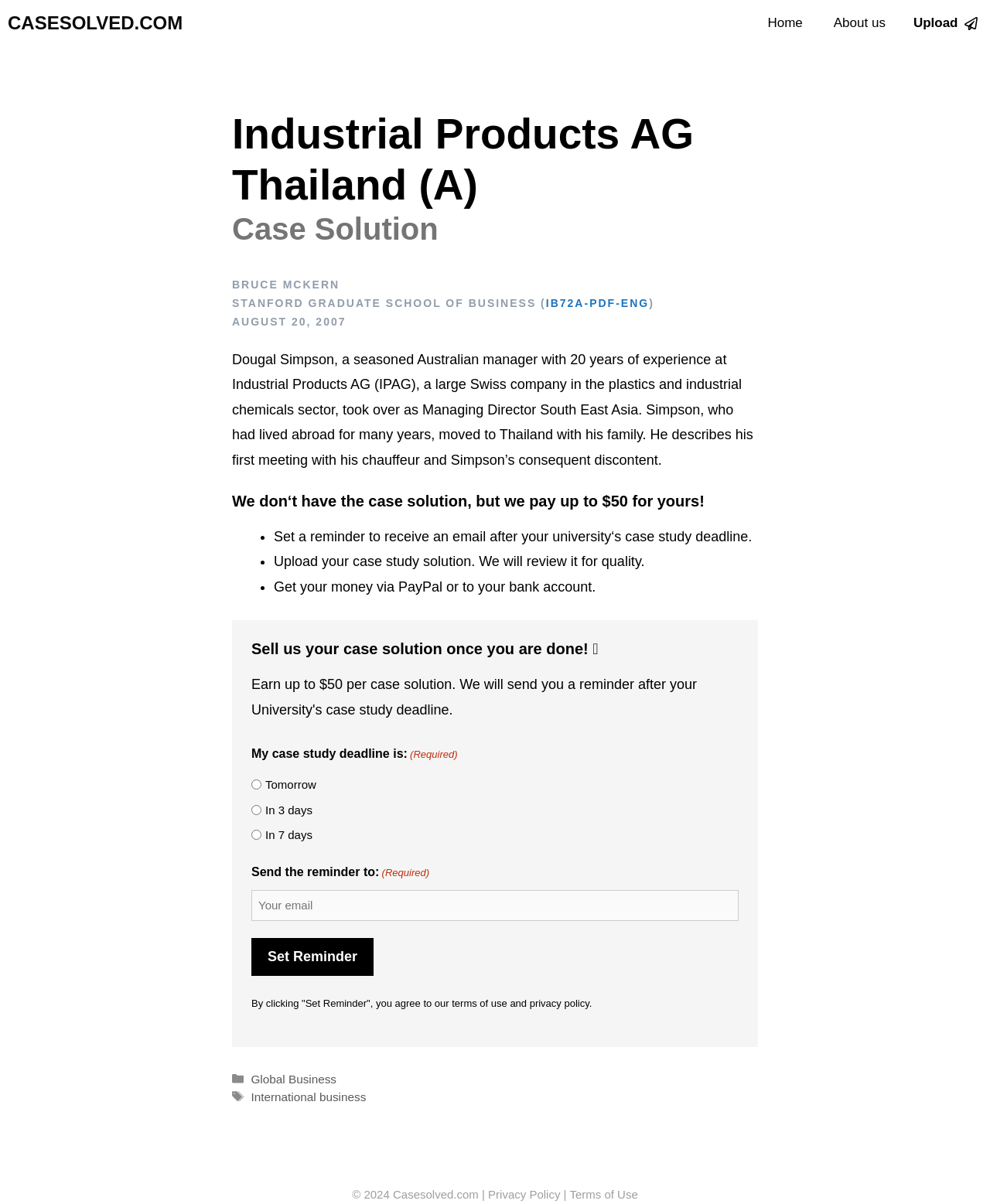Pinpoint the bounding box coordinates of the clickable area necessary to execute the following instruction: "Upload a case study solution". The coordinates should be given as four float numbers between 0 and 1, namely [left, top, right, bottom].

[0.91, 0.006, 1.0, 0.033]